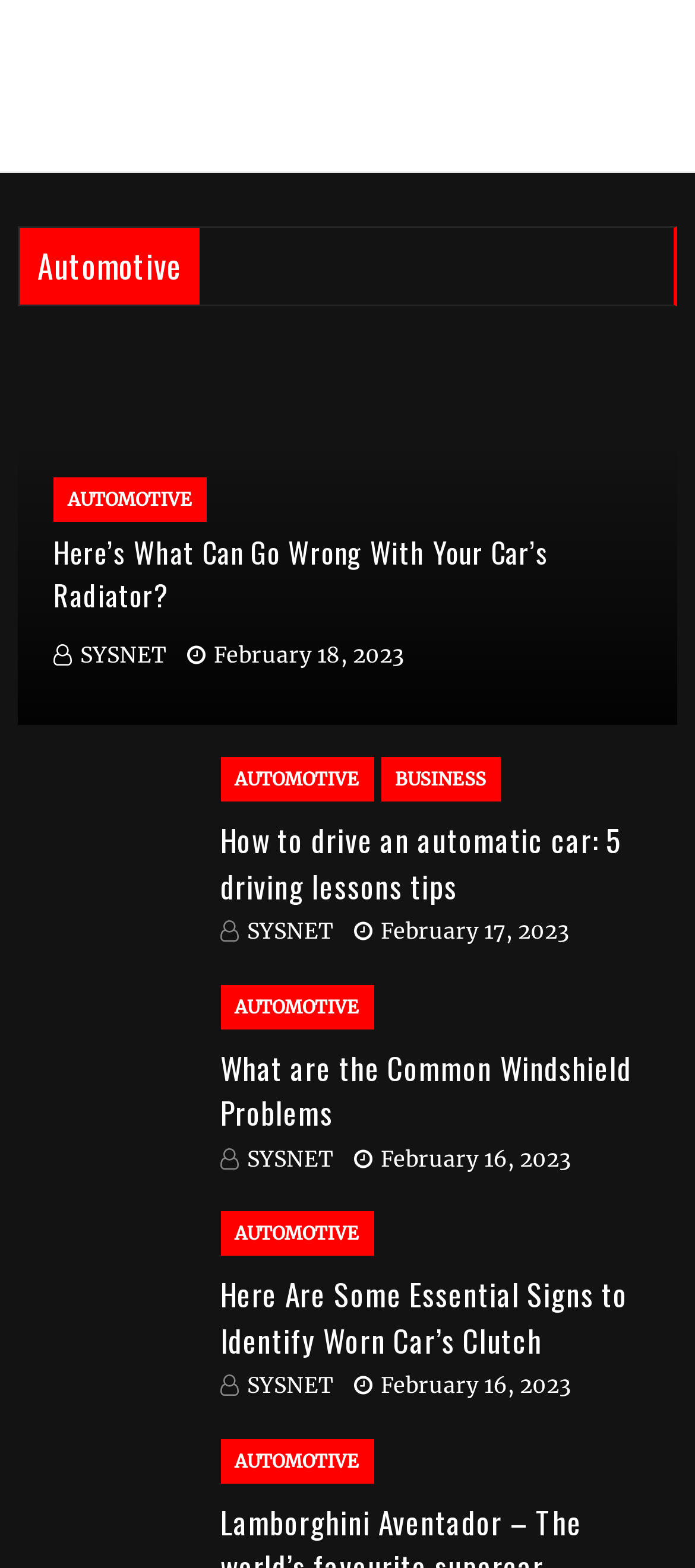Locate the bounding box coordinates of the clickable region necessary to complete the following instruction: "Click on 'Lamborghini Aventador - The world's favourite supercar'". Provide the coordinates in the format of four float numbers between 0 and 1, i.e., [left, top, right, bottom].

[0.026, 0.966, 0.291, 0.988]